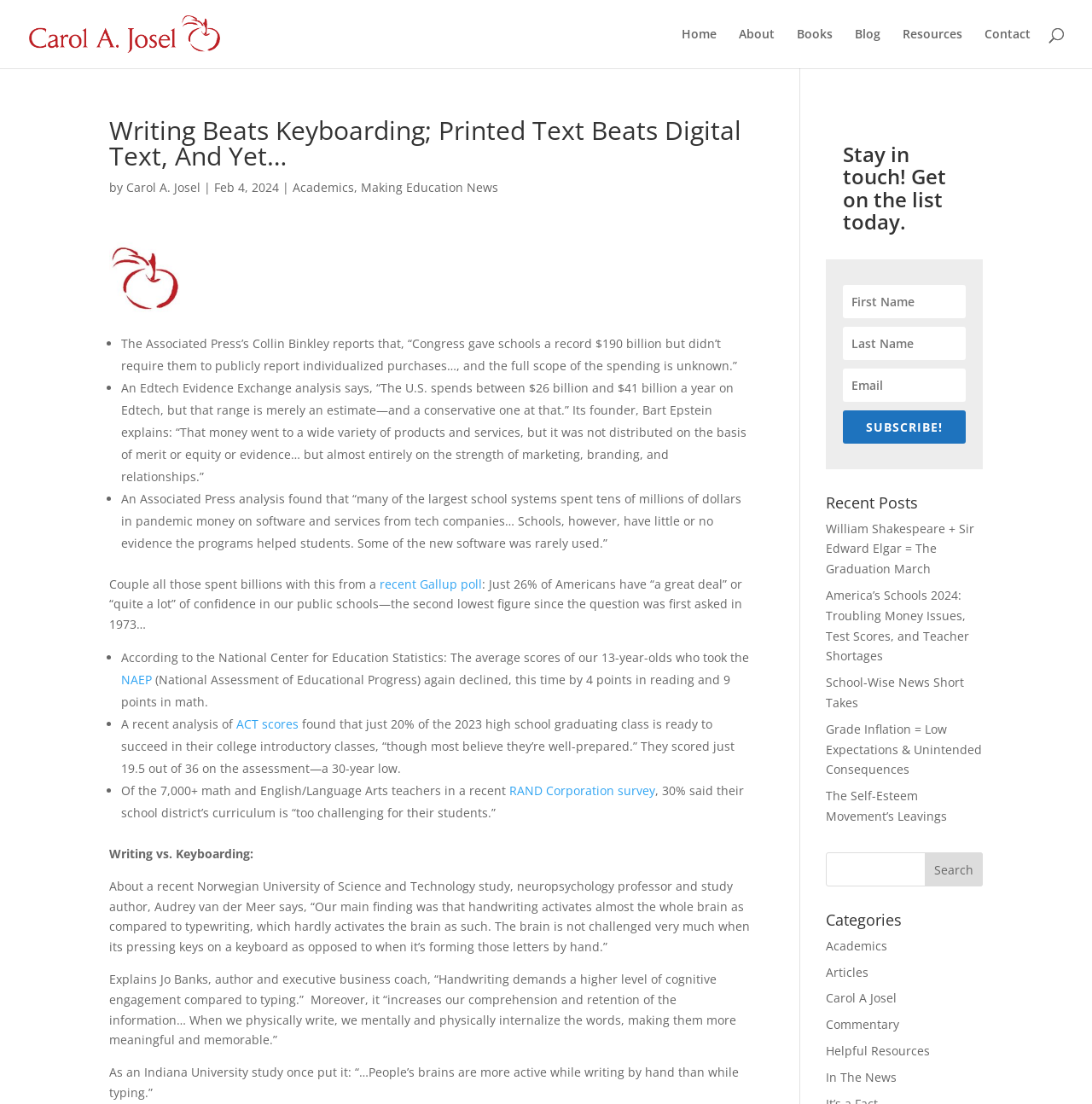Identify the bounding box coordinates for the UI element described as: "School-Wise News Short Takes". The coordinates should be provided as four floats between 0 and 1: [left, top, right, bottom].

[0.756, 0.611, 0.883, 0.644]